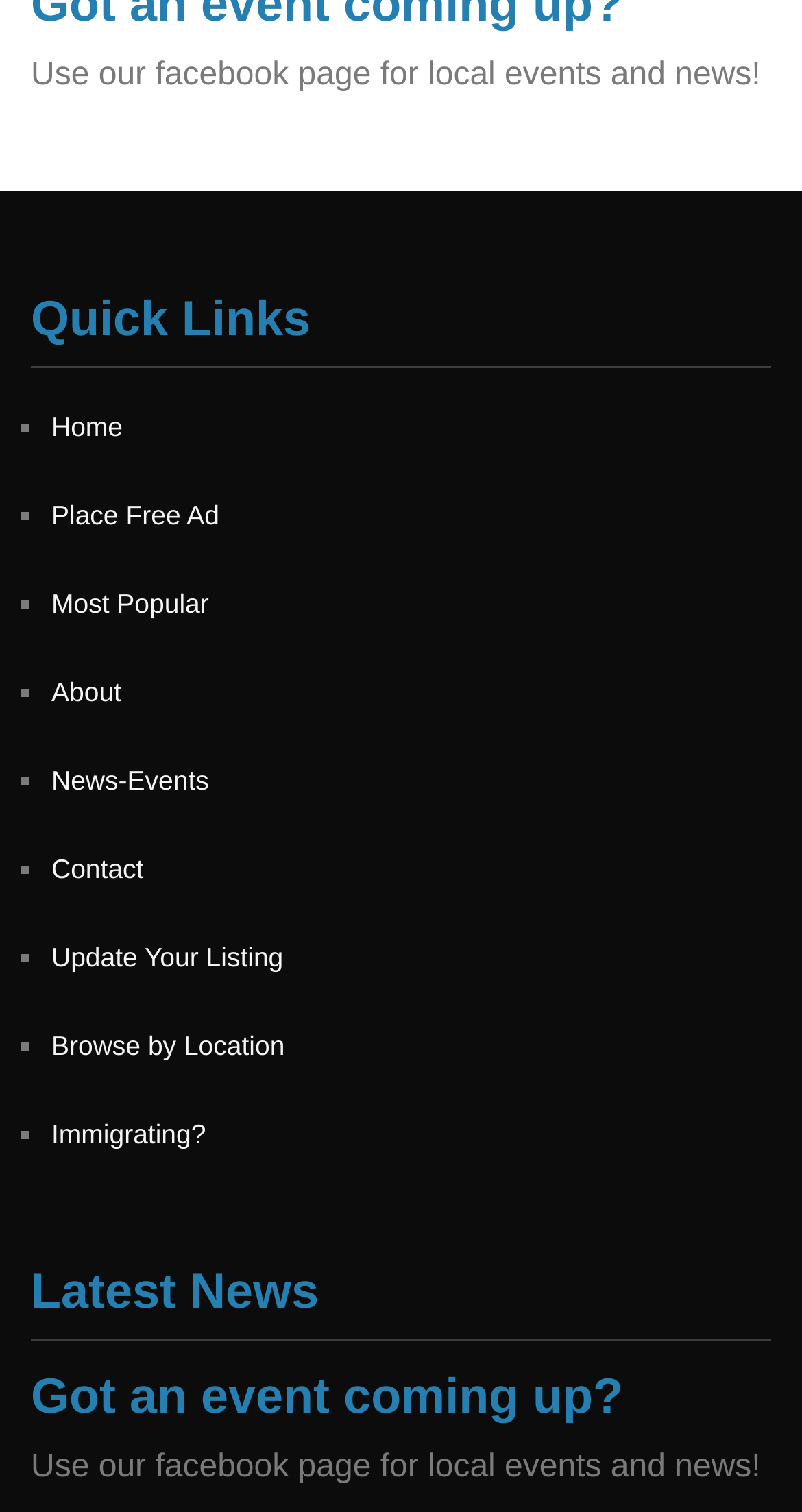Find the bounding box coordinates for the element described here: "Update Your Listing".

[0.064, 0.622, 0.353, 0.643]